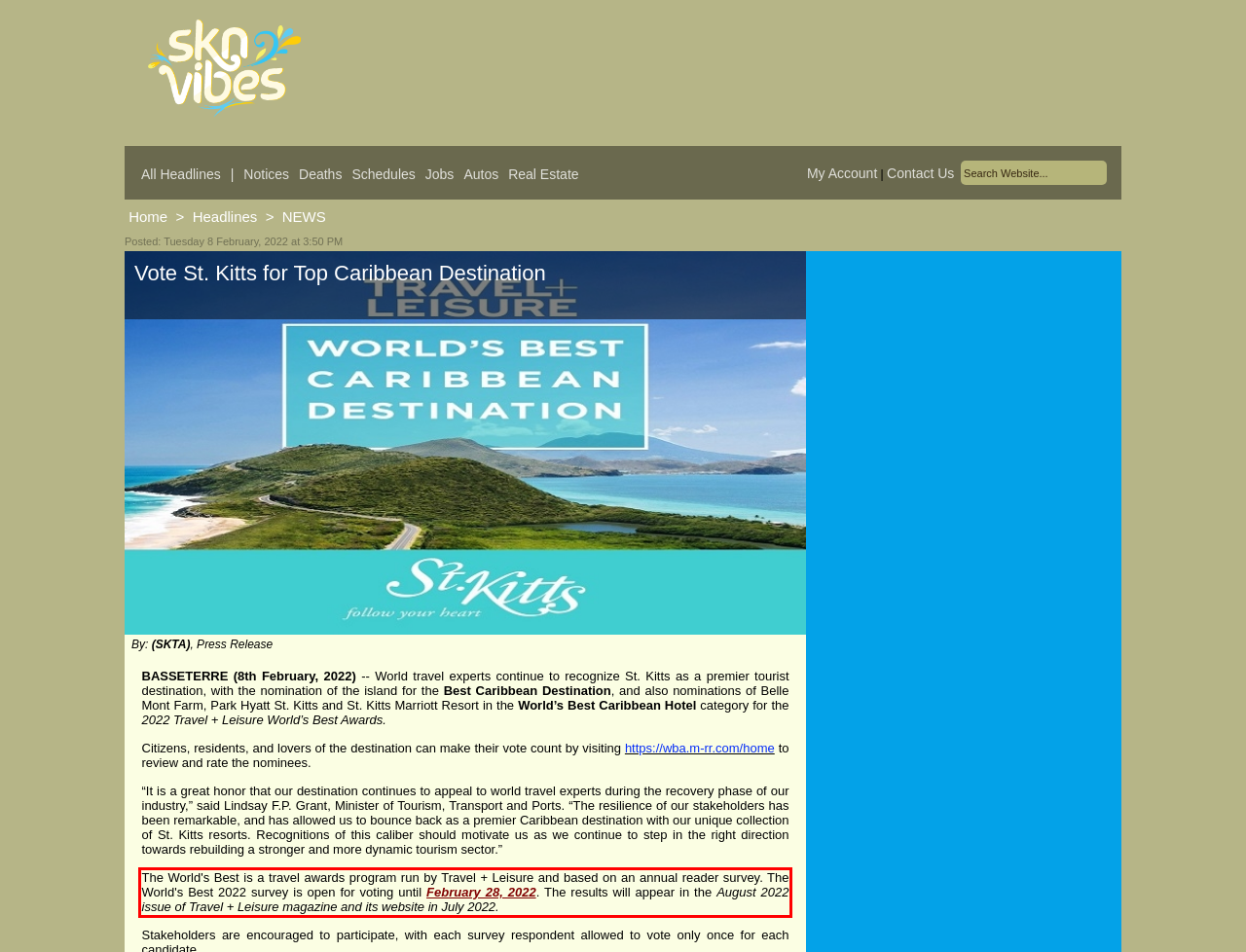View the screenshot of the webpage and identify the UI element surrounded by a red bounding box. Extract the text contained within this red bounding box.

The World's Best is a travel awards program run by Travel + Leisure and based on an annual reader survey. The World's Best 2022 survey is open for voting until February 28, 2022. The results will appear in the August 2022 issue of Travel + Leisure magazine and its website in July 2022.